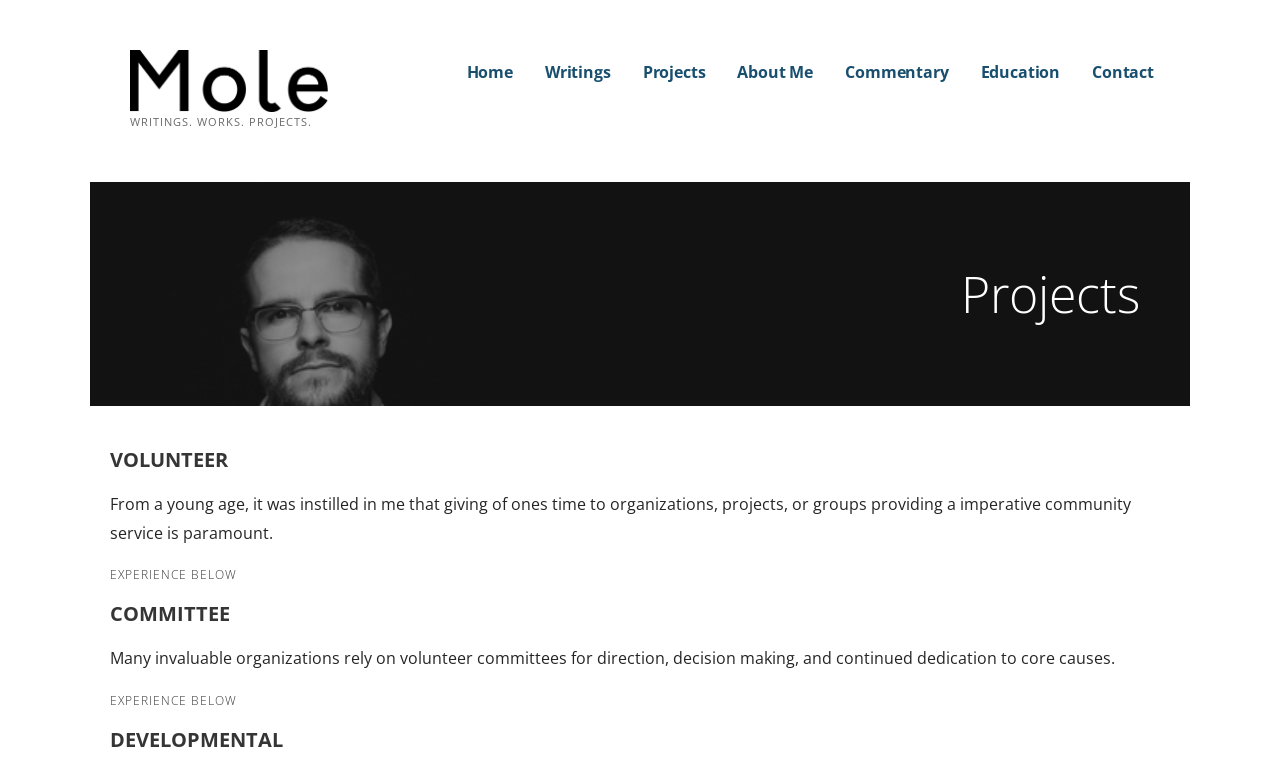Please identify the bounding box coordinates of the area that needs to be clicked to fulfill the following instruction: "Click on the link to read about China building the world's largest particle collider."

None